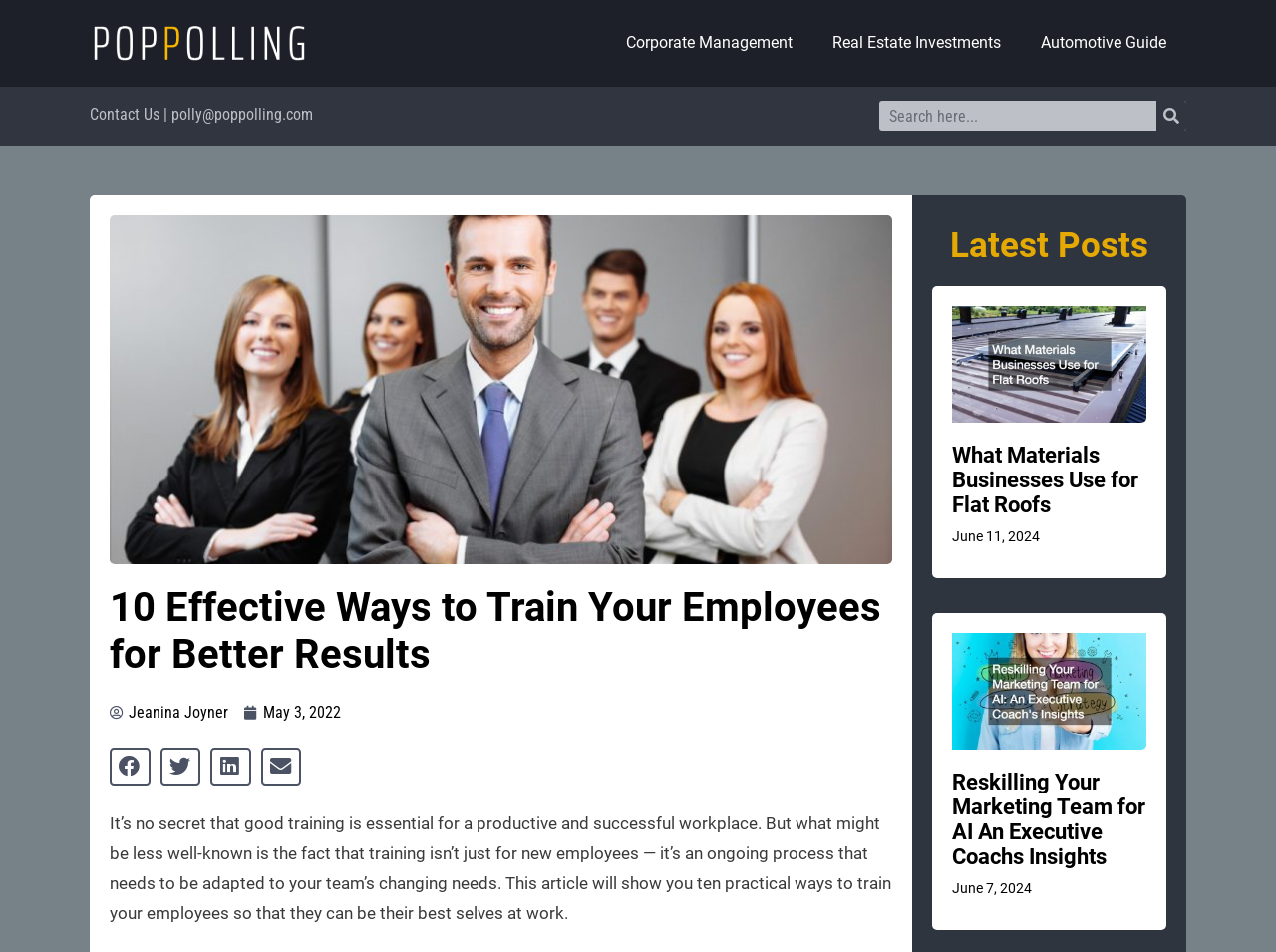Please find and report the bounding box coordinates of the element to click in order to perform the following action: "Read the article about What Materials Businesses Use for Flat Roofs". The coordinates should be expressed as four float numbers between 0 and 1, in the format [left, top, right, bottom].

[0.746, 0.464, 0.898, 0.543]